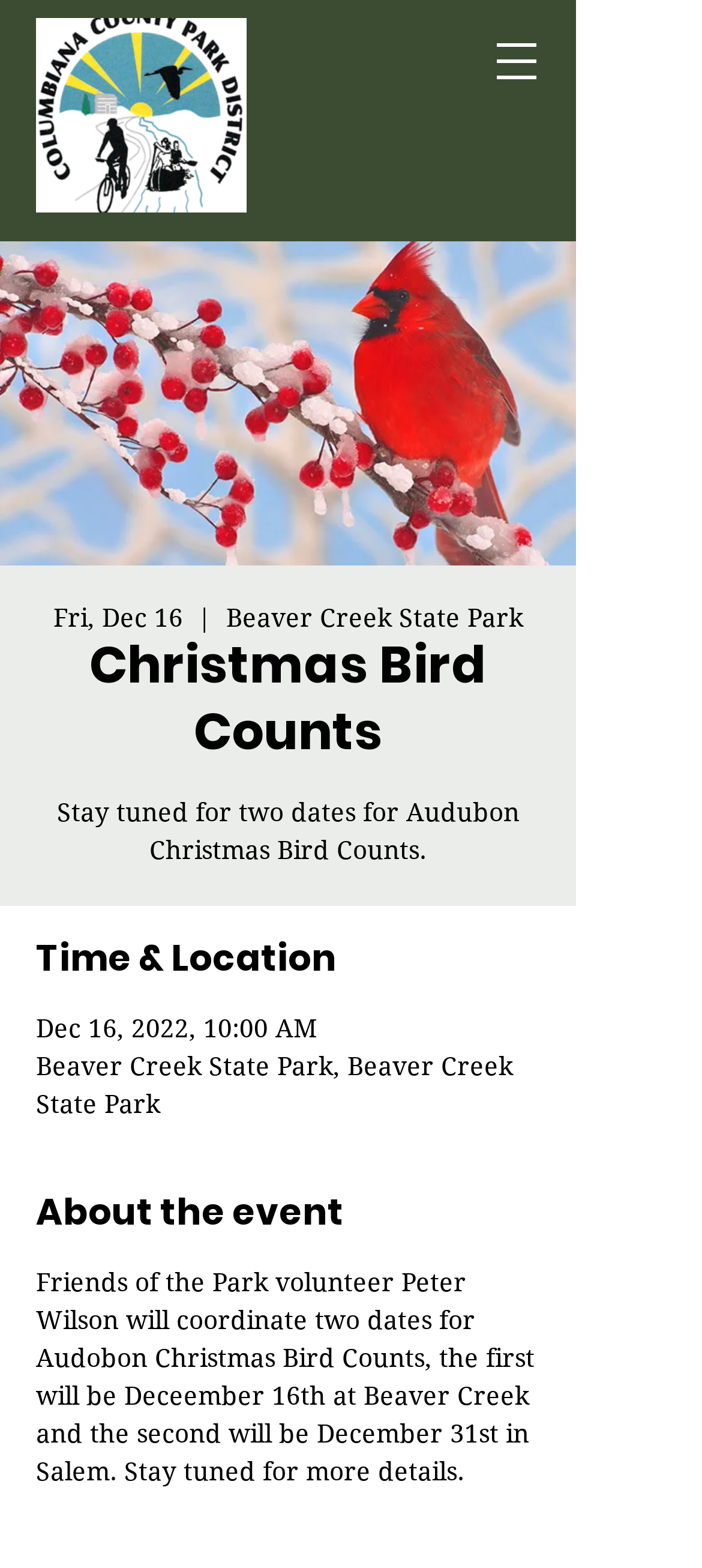What is the date of the first Audubon Christmas Bird Count?
Use the information from the screenshot to give a comprehensive response to the question.

I found the answer by looking at the 'Time & Location' section, where it says 'Dec 16, 2022, 10:00 AM'.